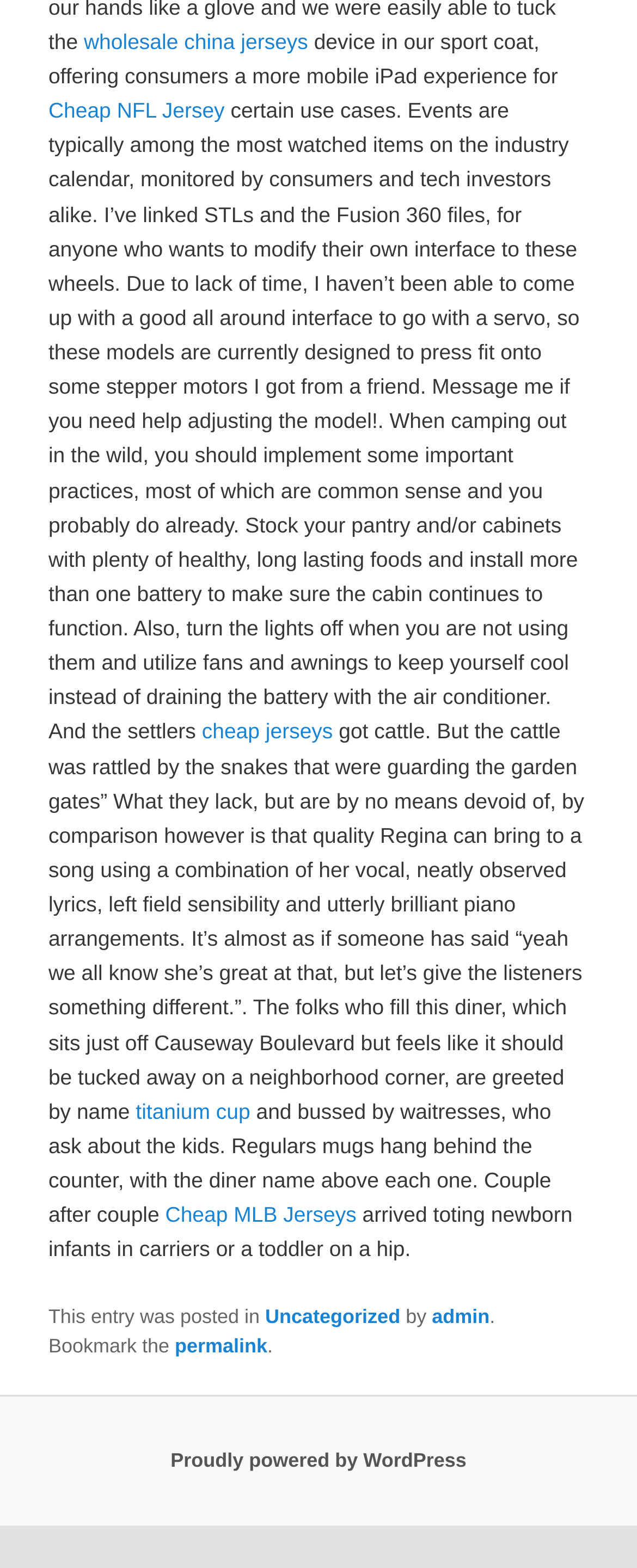Locate the bounding box coordinates of the element's region that should be clicked to carry out the following instruction: "Visit Cheap NFL Jersey". The coordinates need to be four float numbers between 0 and 1, i.e., [left, top, right, bottom].

[0.076, 0.063, 0.353, 0.078]